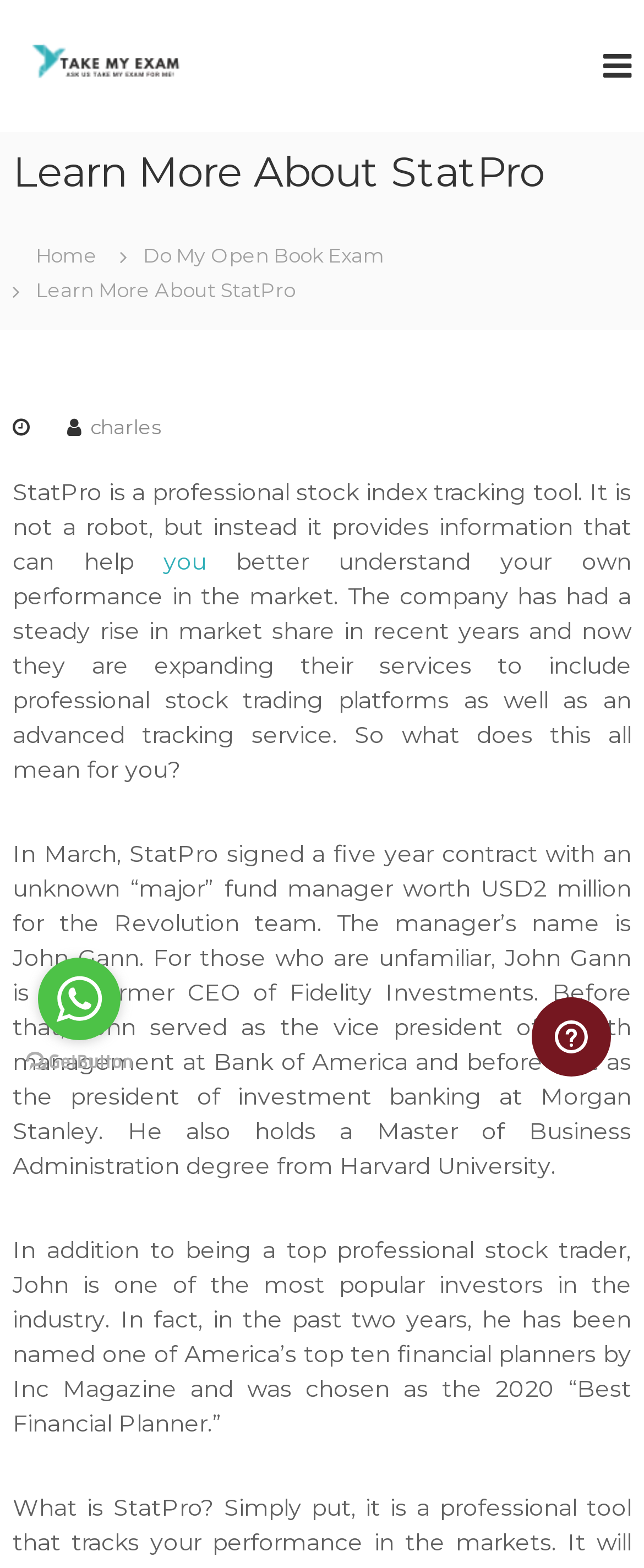Use a single word or phrase to respond to the question:
Who is the former CEO of Fidelity Investments?

John Gann